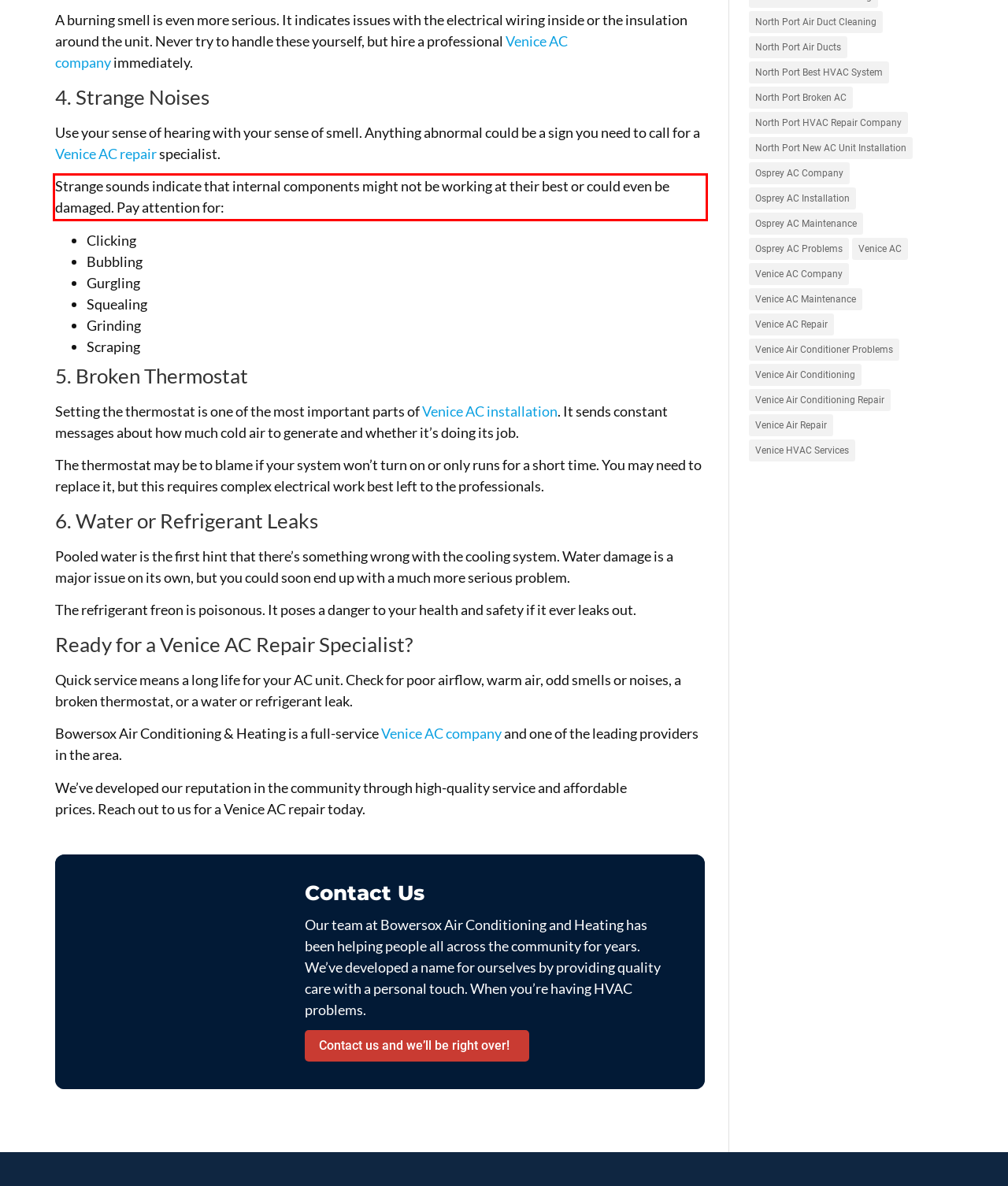Identify the text inside the red bounding box in the provided webpage screenshot and transcribe it.

Strange sounds indicate that internal components might not be working at their best or could even be damaged. Pay attention for: